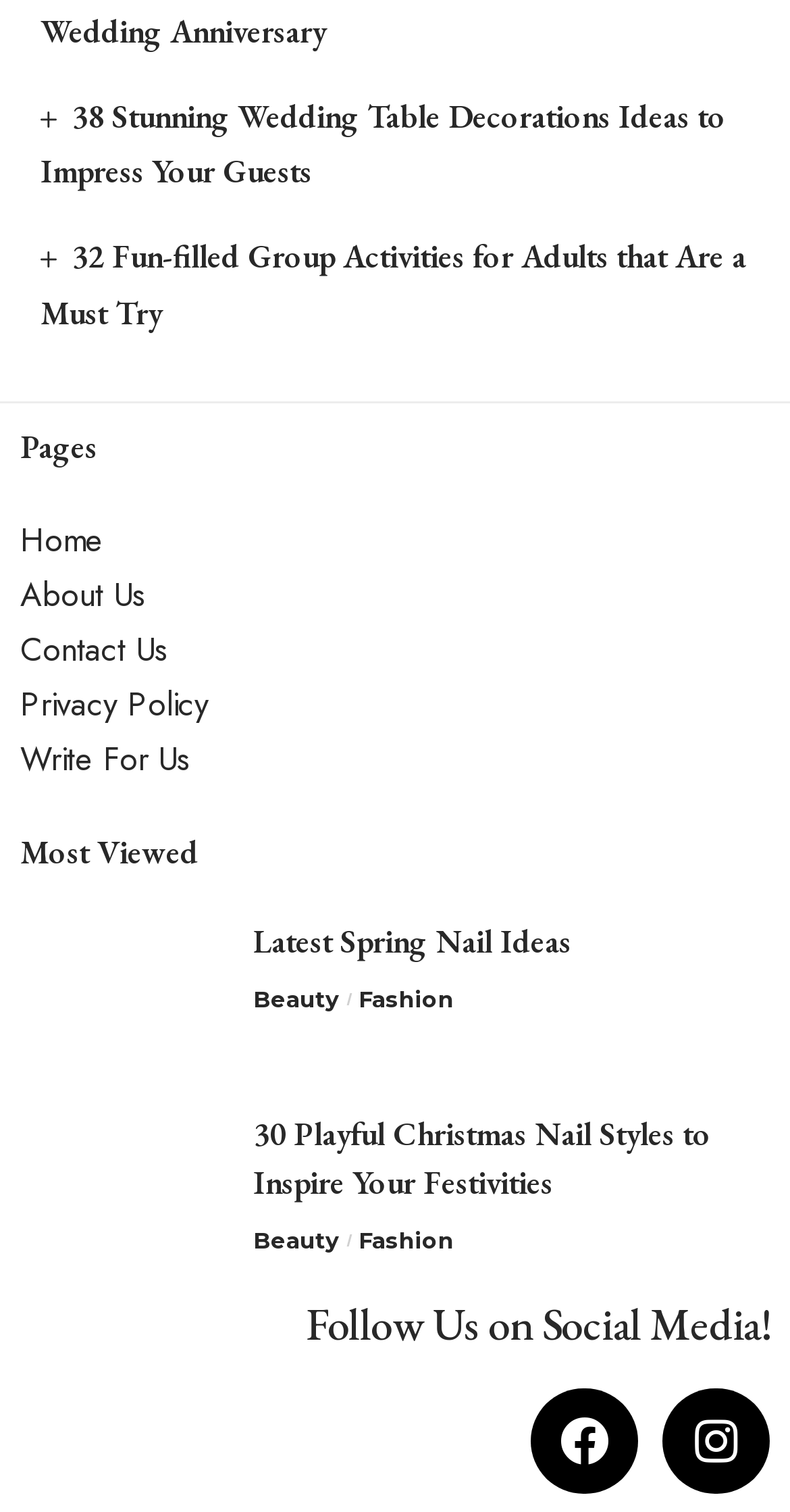Provide a thorough and detailed response to the question by examining the image: 
How many social media platforms are listed?

I found the 'Follow Us on Social Media!' heading and counted the number of social media links listed, which are Facebook and Instagram, totaling 2 platforms.